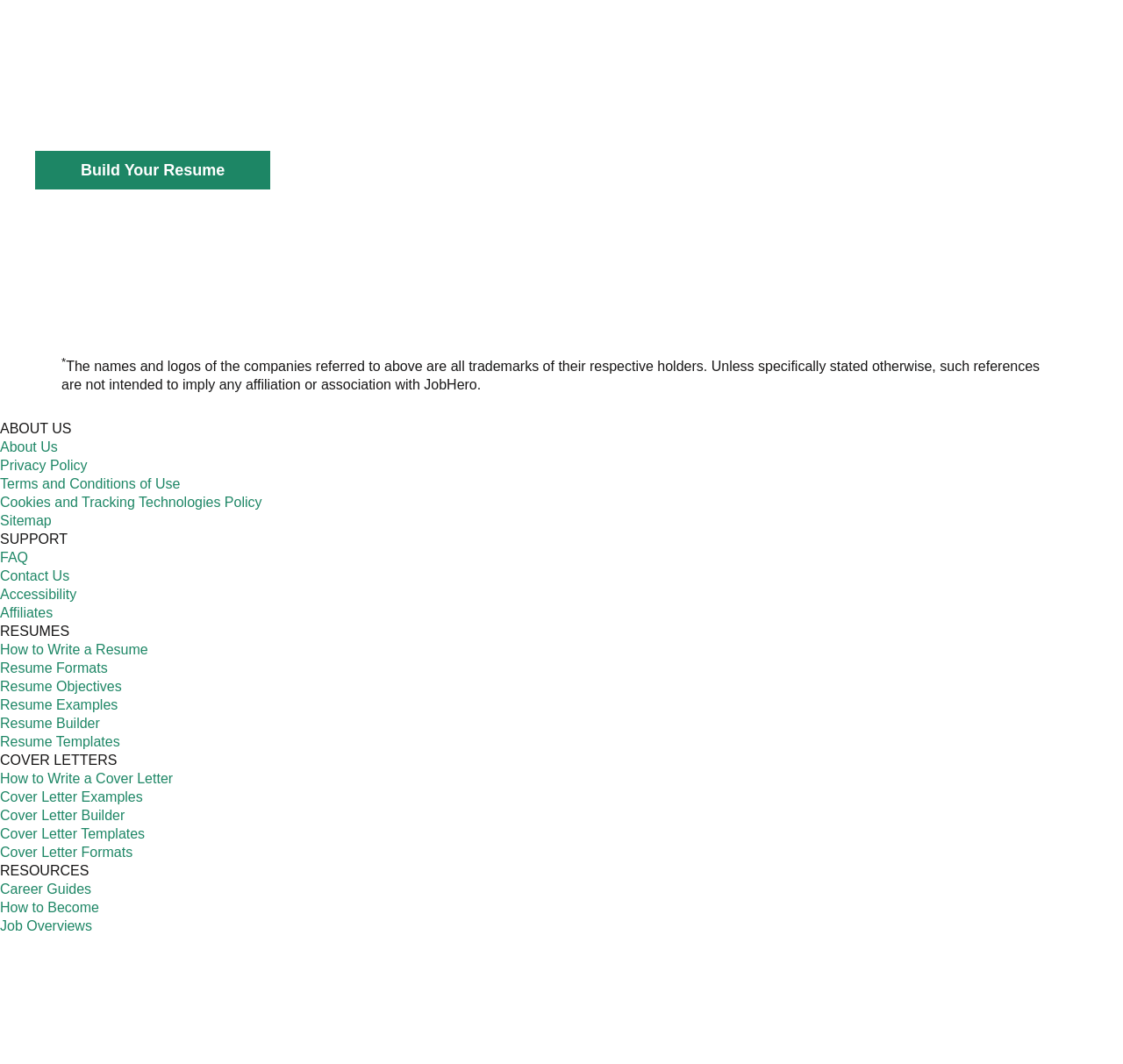Locate the bounding box coordinates of the clickable element to fulfill the following instruction: "Learn about the company". Provide the coordinates as four float numbers between 0 and 1 in the format [left, top, right, bottom].

[0.0, 0.396, 0.064, 0.41]